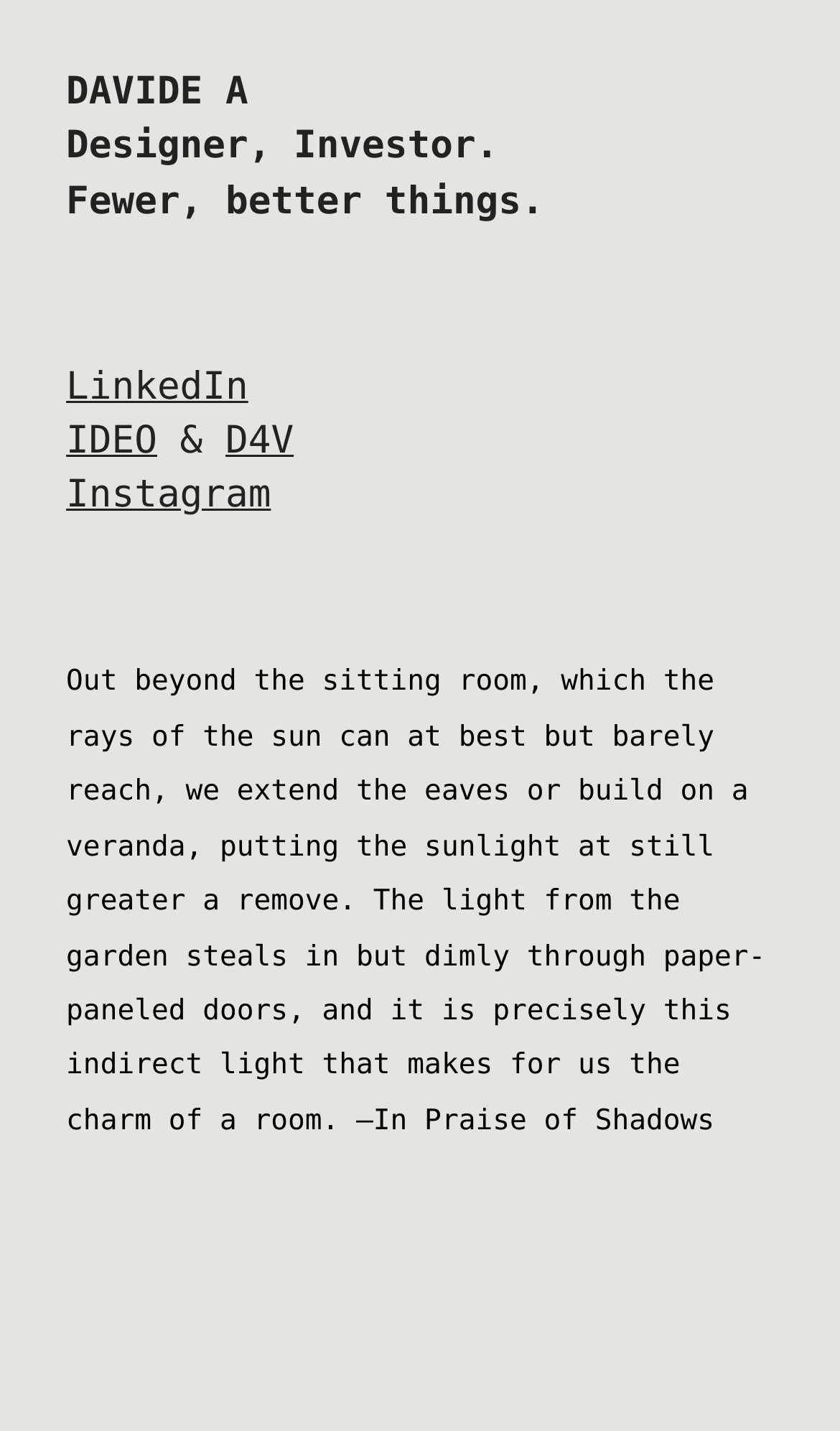Provide a one-word or brief phrase answer to the question:
What is the profession of the person?

Designer, Investor